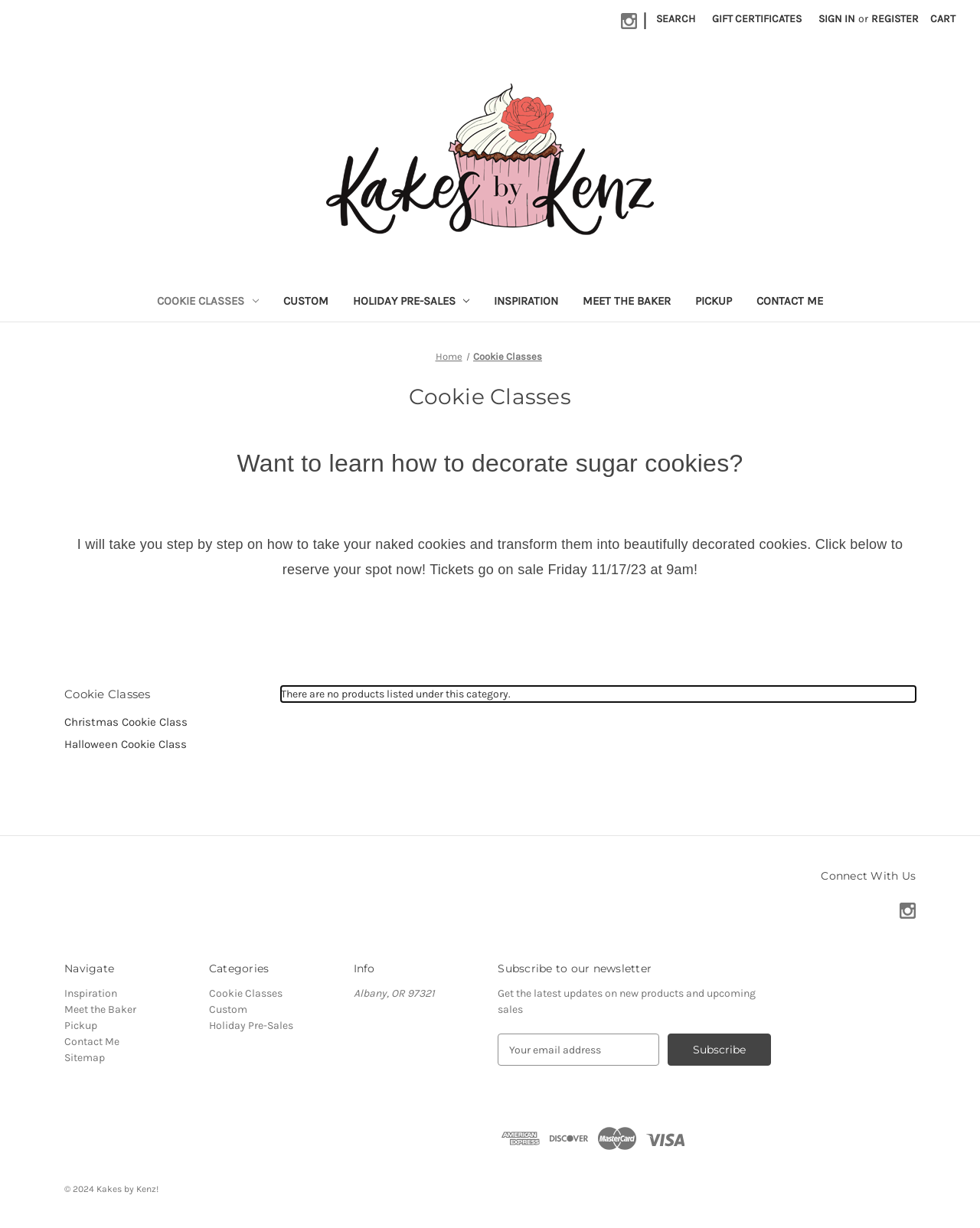How can users contact the baker?
Please elaborate on the answer to the question with detailed information.

The 'Contact Me' link is likely intended to provide users with a way to contact the baker, possibly to inquire about products or services, as it is a common feature on websites that offer personalized services.